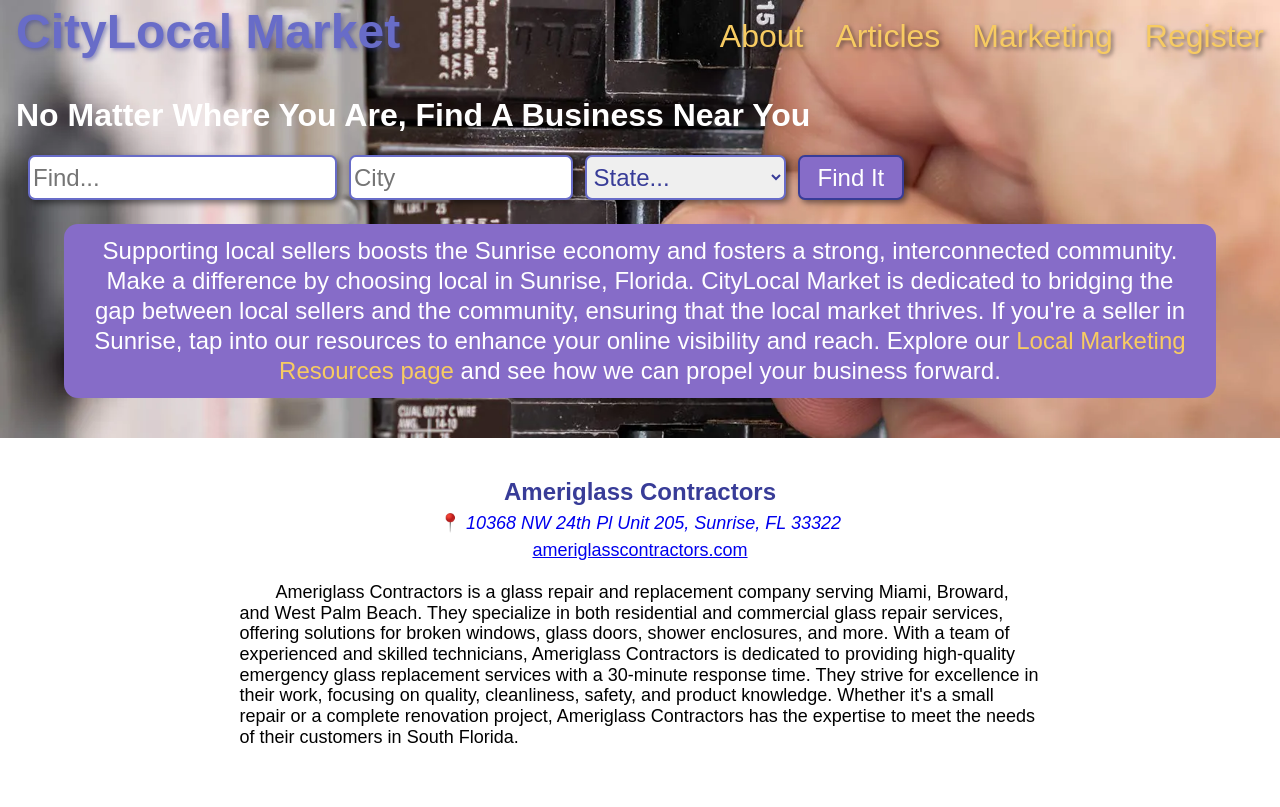What is the city where Ameriglass Contractors is located?
Based on the image, give a concise answer in the form of a single word or short phrase.

Sunrise